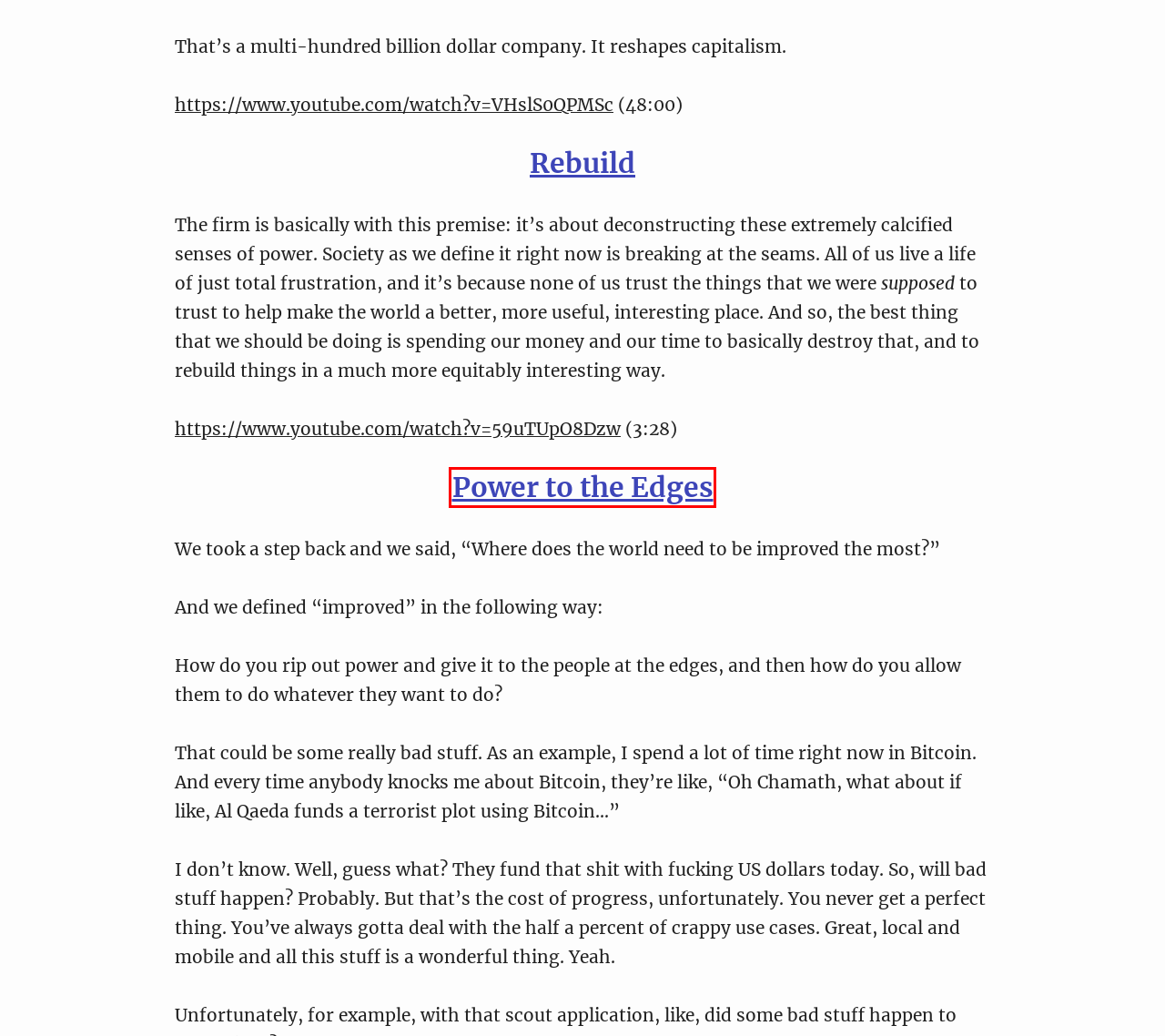Assess the screenshot of a webpage with a red bounding box and determine which webpage description most accurately matches the new page after clicking the element within the red box. Here are the options:
A. Gates: $10B vaccine program could save 8.7M lives - CNN.com
B. Power to the Edges | Chamath Archive
C. Chamath Archive | An archive of the best interviews with Chamath Palihapitiya
D. Systemic Inequity | Chamath Archive
E. Unchanged Industries | Chamath Archive
F. The Trillion Dollar Problems | Chamath Archive
G. Rebuild | Chamath Archive
H. Being First | Chamath Archive

B